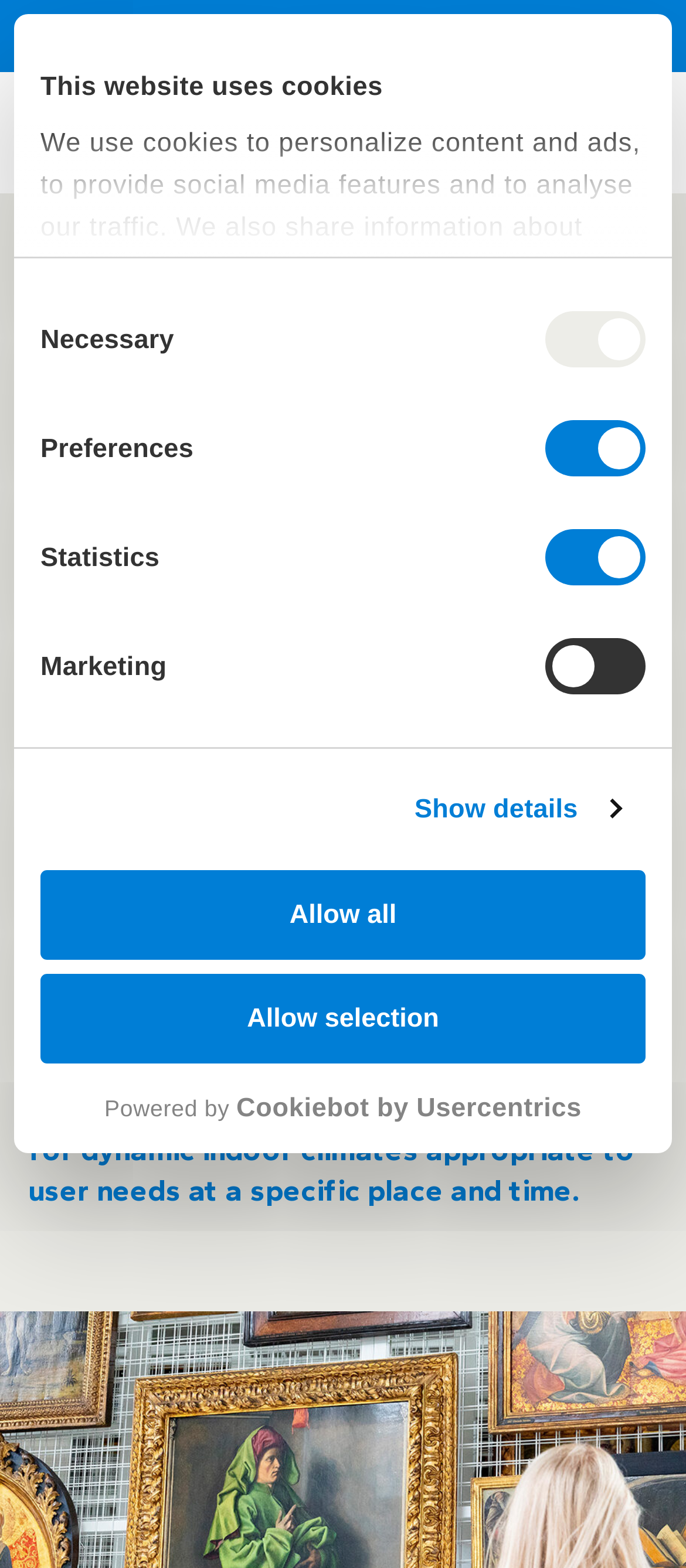Identify the bounding box coordinates for the region to click in order to carry out this instruction: "Click the 'Impact' link". Provide the coordinates using four float numbers between 0 and 1, formatted as [left, top, right, bottom].

[0.227, 0.186, 0.373, 0.209]